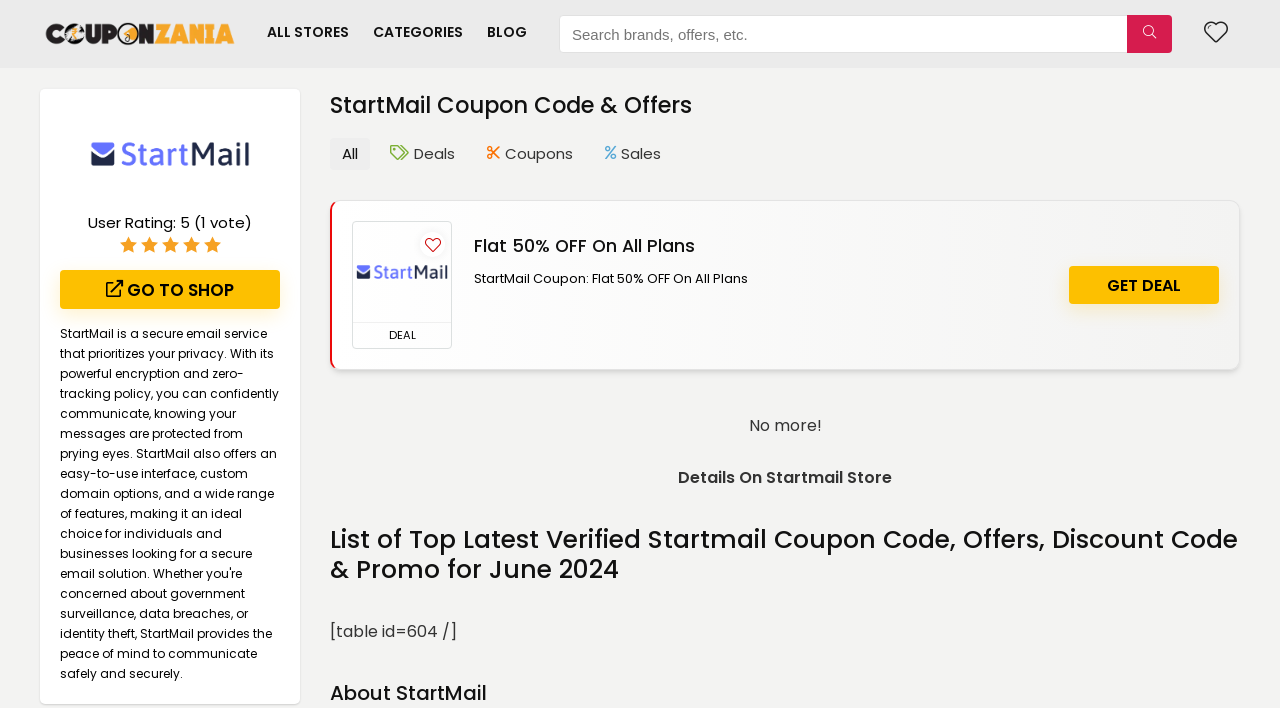What is the main heading of this webpage? Please extract and provide it.

StartMail Coupon Code & Offers